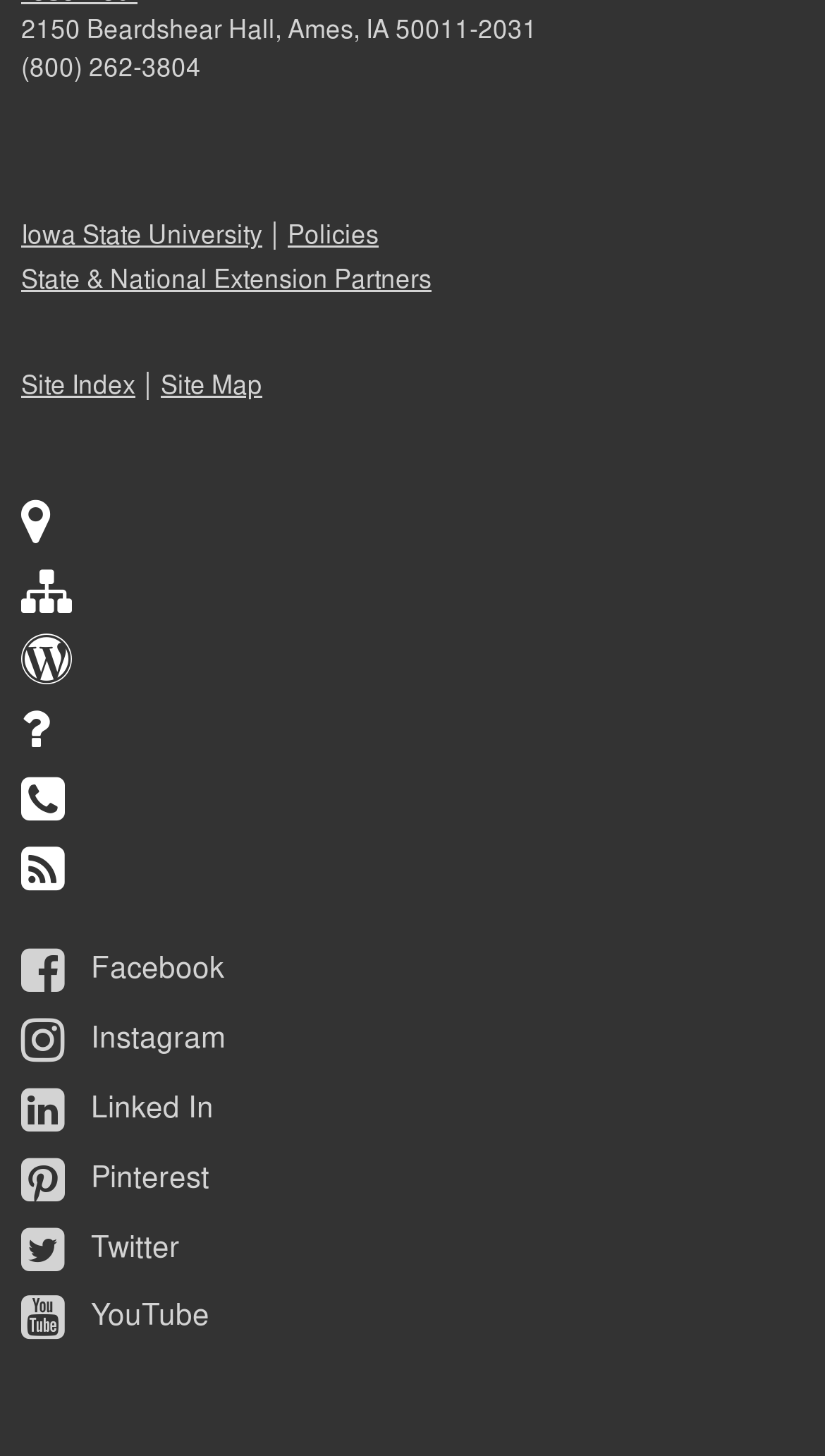Please find the bounding box coordinates of the element that must be clicked to perform the given instruction: "check policies". The coordinates should be four float numbers from 0 to 1, i.e., [left, top, right, bottom].

[0.349, 0.148, 0.459, 0.173]